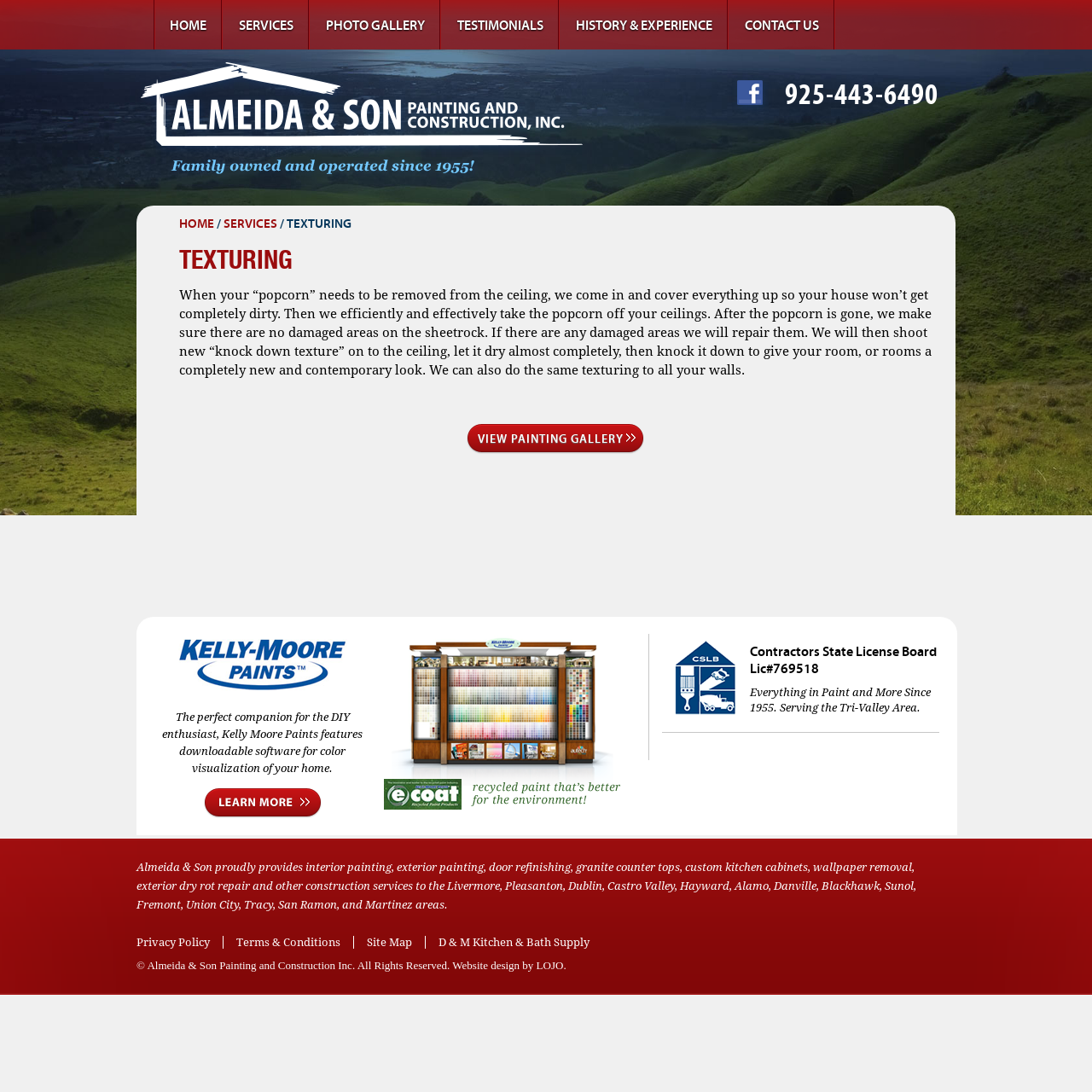Please specify the coordinates of the bounding box for the element that should be clicked to carry out this instruction: "read about texturing services". The coordinates must be four float numbers between 0 and 1, formatted as [left, top, right, bottom].

[0.164, 0.229, 0.859, 0.246]